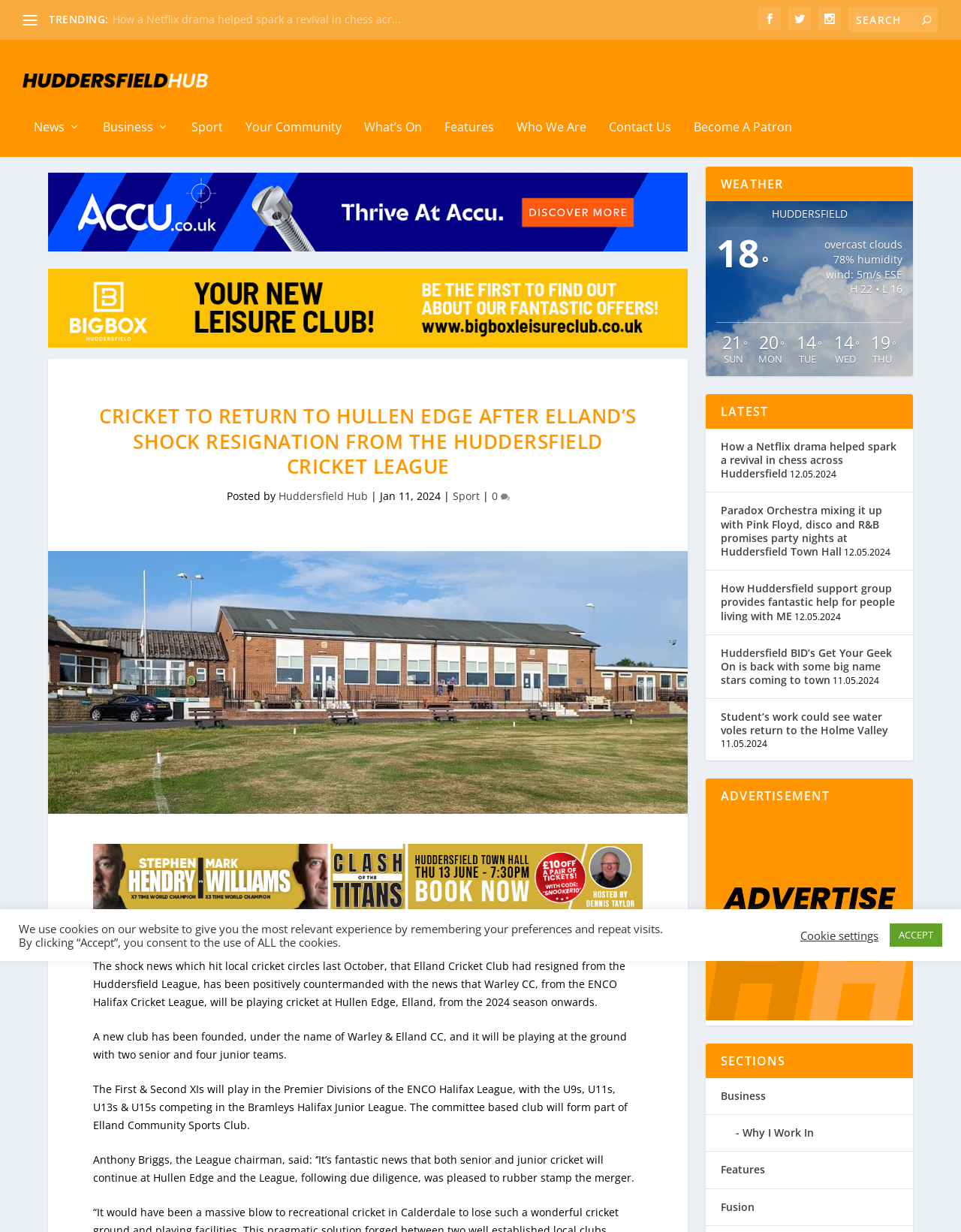Determine the bounding box coordinates for the clickable element required to fulfill the instruction: "View cricket news". Provide the coordinates as four float numbers between 0 and 1, i.e., [left, top, right, bottom].

[0.471, 0.414, 0.499, 0.426]